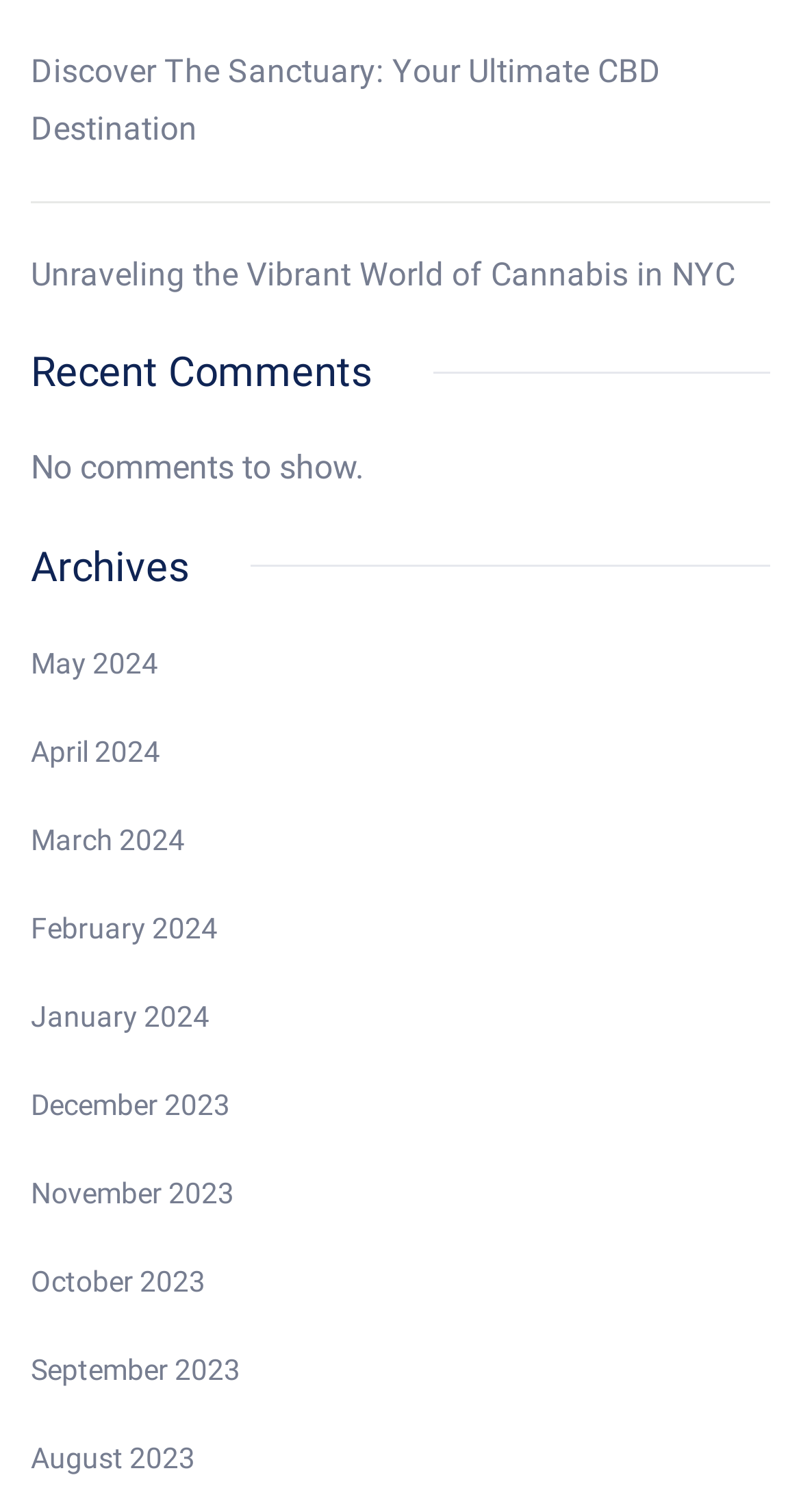Indicate the bounding box coordinates of the element that must be clicked to execute the instruction: "Search for something". The coordinates should be given as four float numbers between 0 and 1, i.e., [left, top, right, bottom].

None